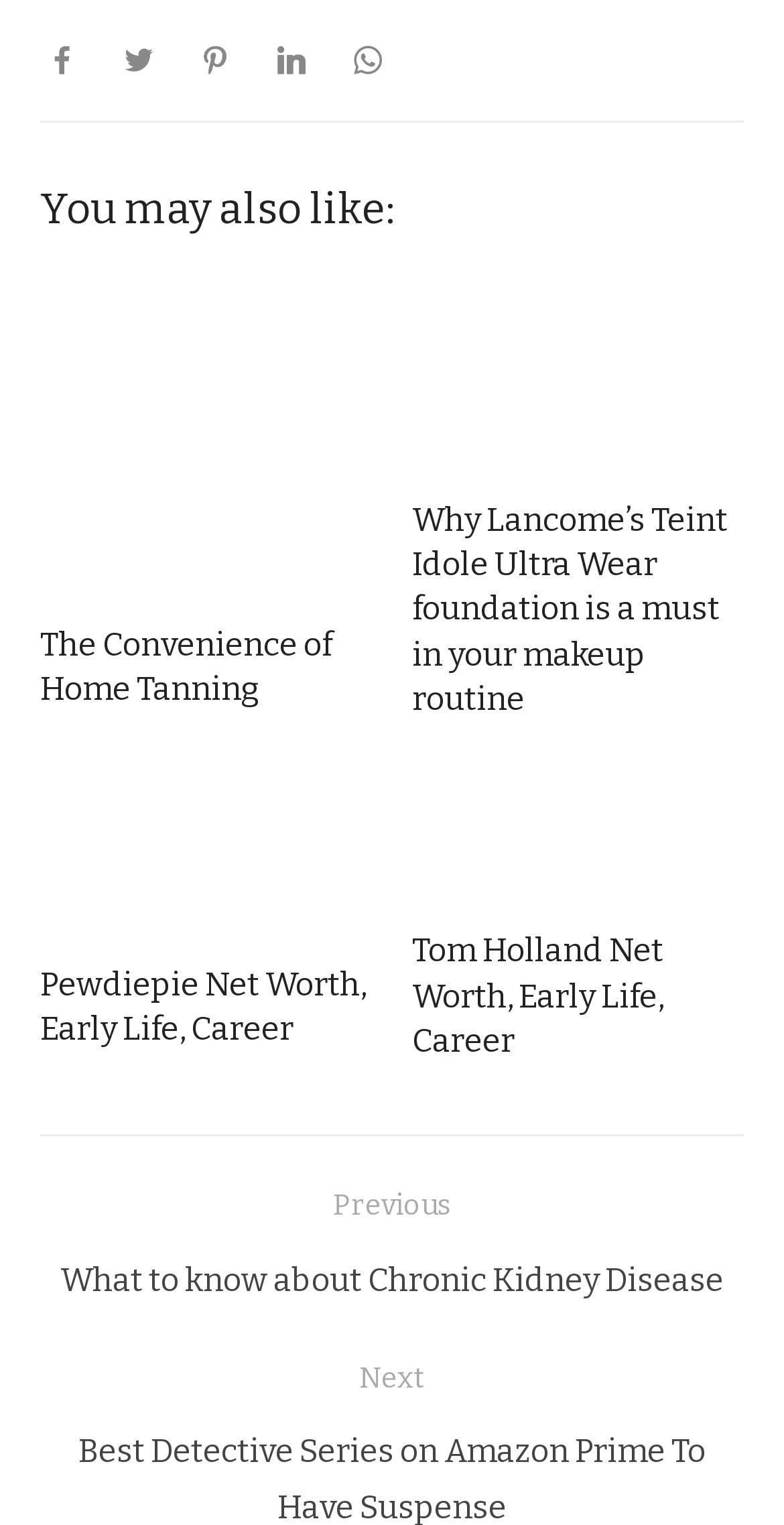Please identify the bounding box coordinates of the clickable area that will allow you to execute the instruction: "Go to previous post".

[0.077, 0.772, 0.923, 0.858]